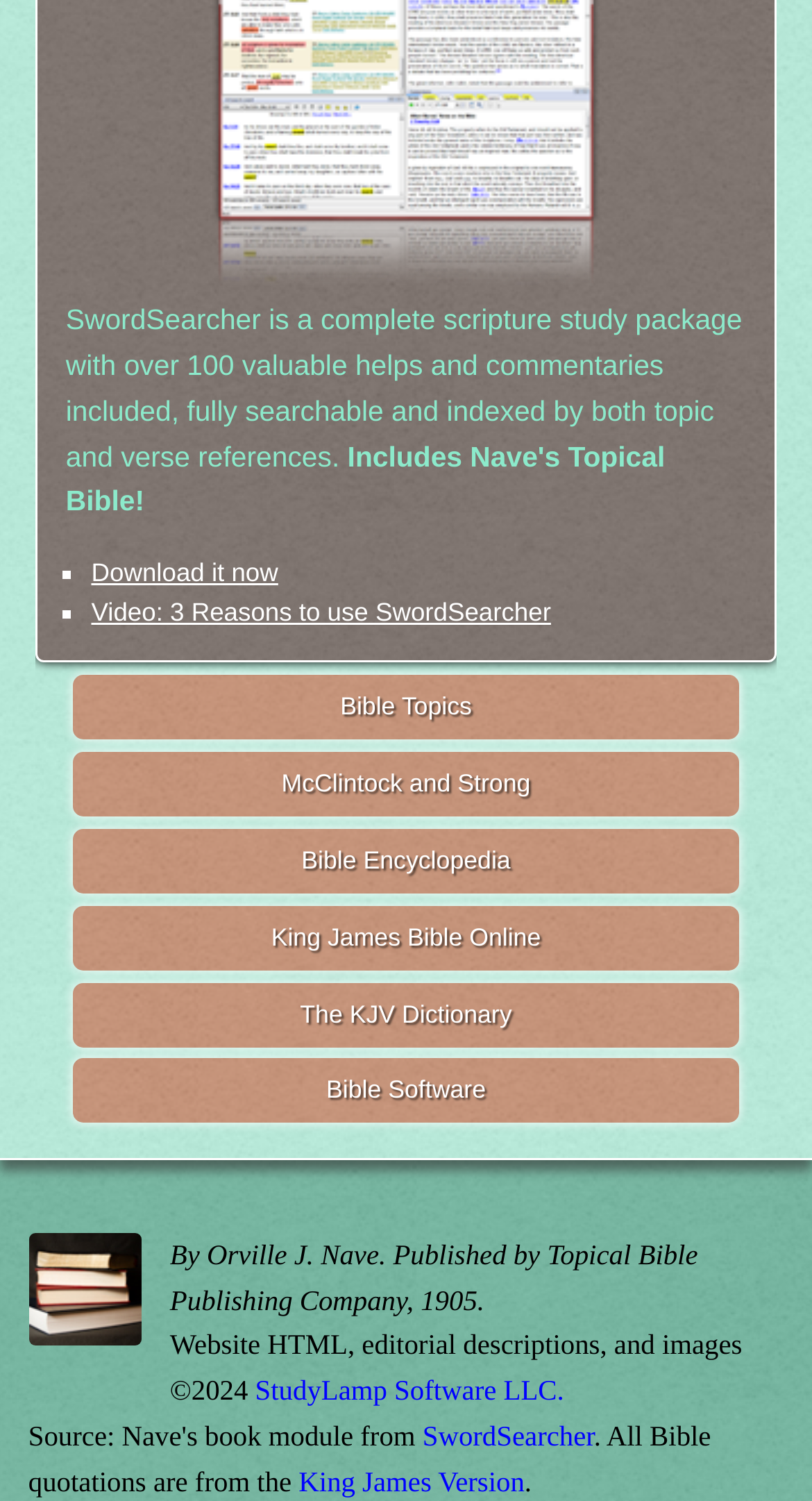Identify the bounding box coordinates for the element that needs to be clicked to fulfill this instruction: "Visit StudyLamp Software LLC website". Provide the coordinates in the format of four float numbers between 0 and 1: [left, top, right, bottom].

[0.314, 0.916, 0.695, 0.937]